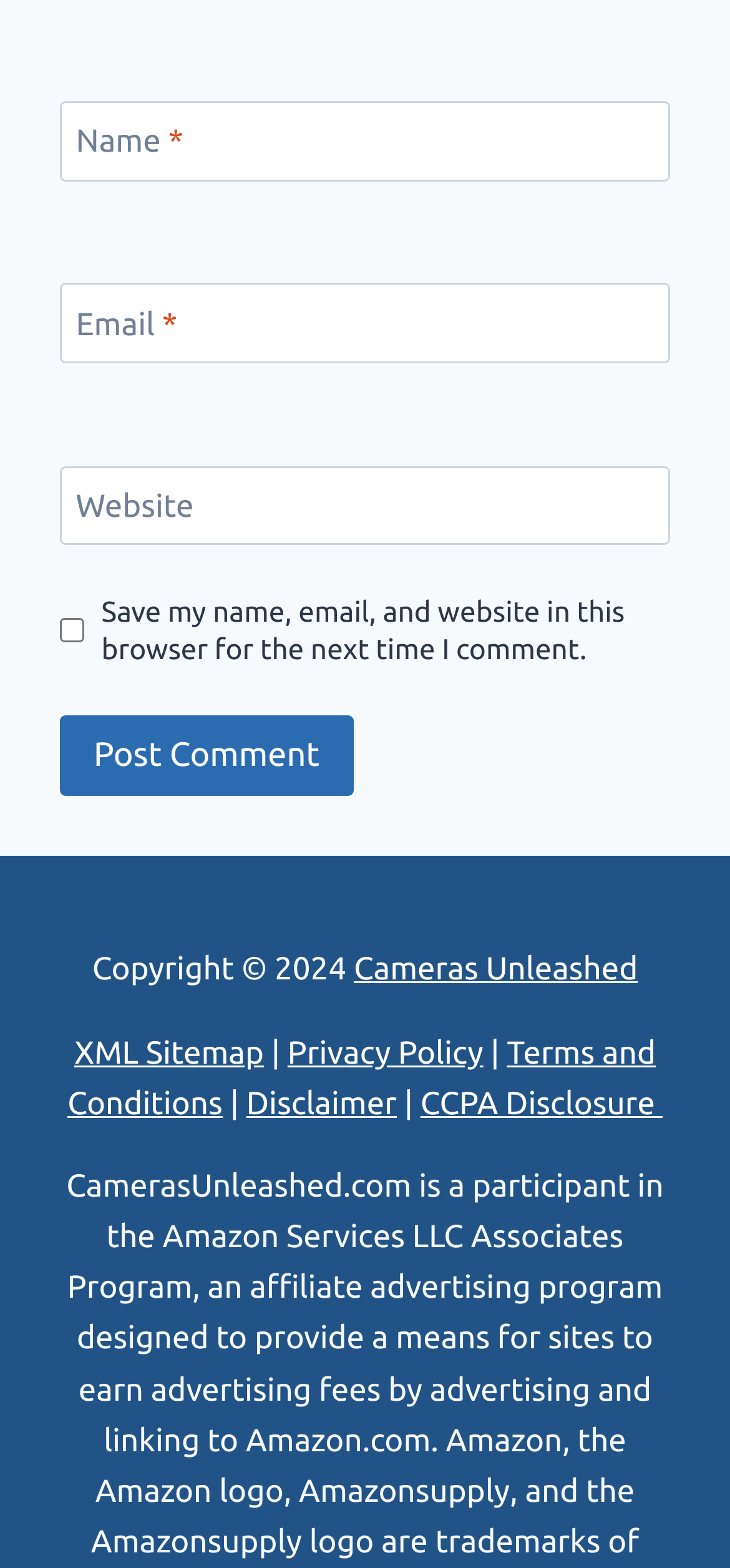Pinpoint the bounding box coordinates of the area that should be clicked to complete the following instruction: "Check the Save my name, email, and website in this browser for the next time I comment checkbox". The coordinates must be given as four float numbers between 0 and 1, i.e., [left, top, right, bottom].

[0.082, 0.394, 0.115, 0.41]